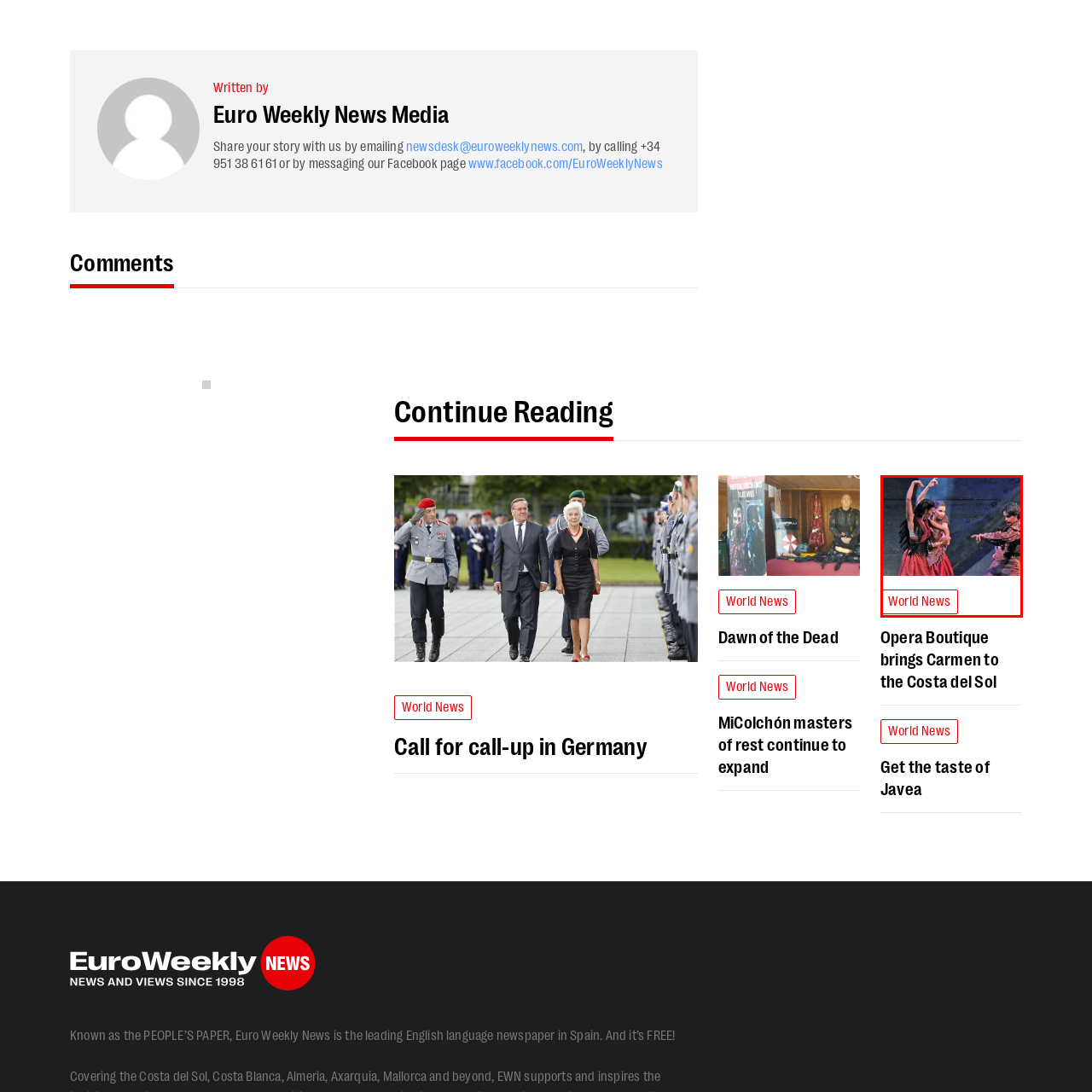Observe the image encased in the red box and deliver an in-depth response to the subsequent question by interpreting the details within the image:
How many dancers are in the image?

The image features a vibrant scene from a theatrical performance, showcasing three dancers engaged in a dynamic and expressive dance routine.